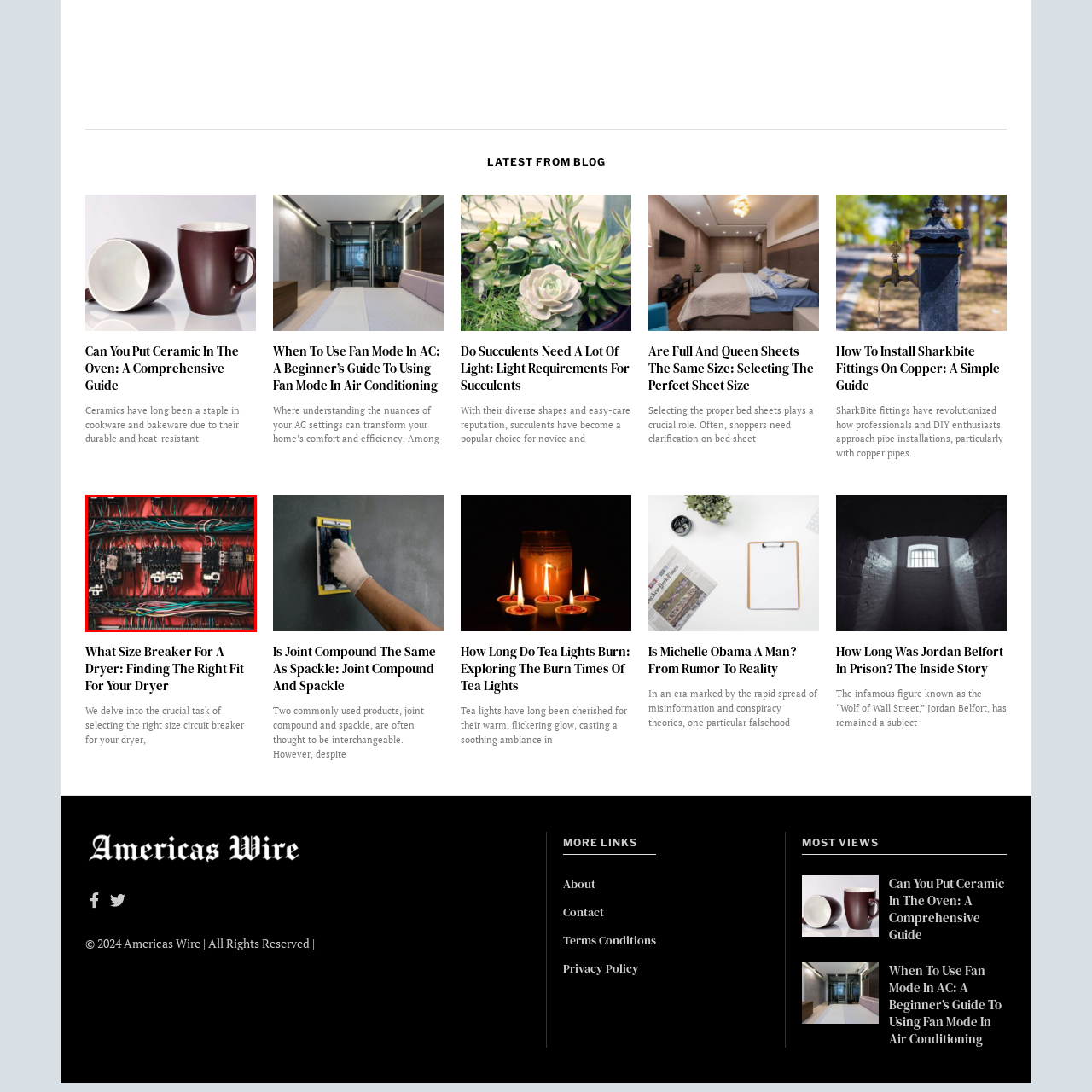Inspect the section within the red border, What type of components are connected by the wires? Provide a one-word or one-phrase answer.

Electrical